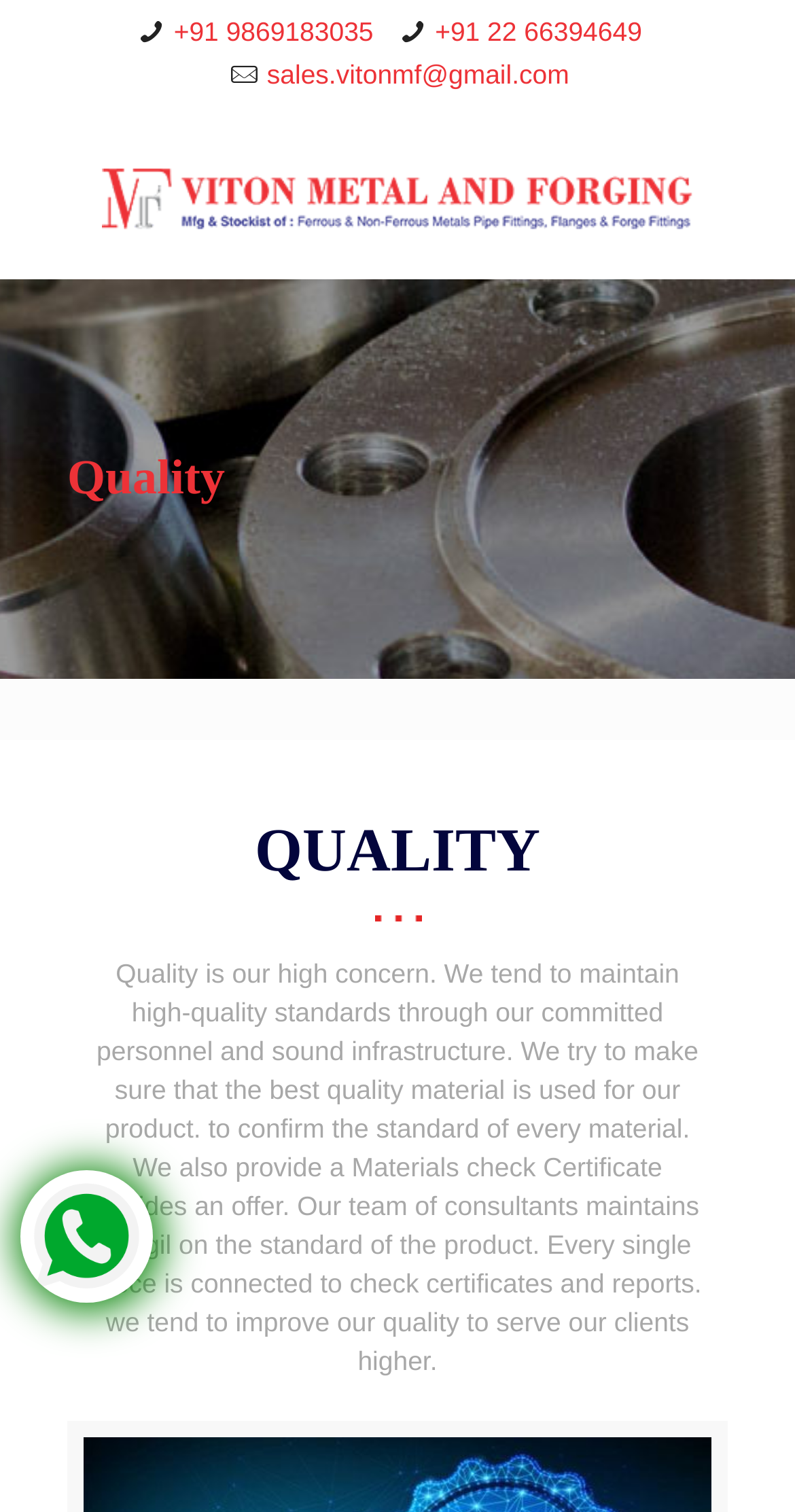What is the focus of Viton Metal?
Could you give a comprehensive explanation in response to this question?

I determined the focus of Viton Metal by looking at the headings on the webpage, specifically the one that says 'Quality' which is emphasized and appears to be a main theme of the webpage.